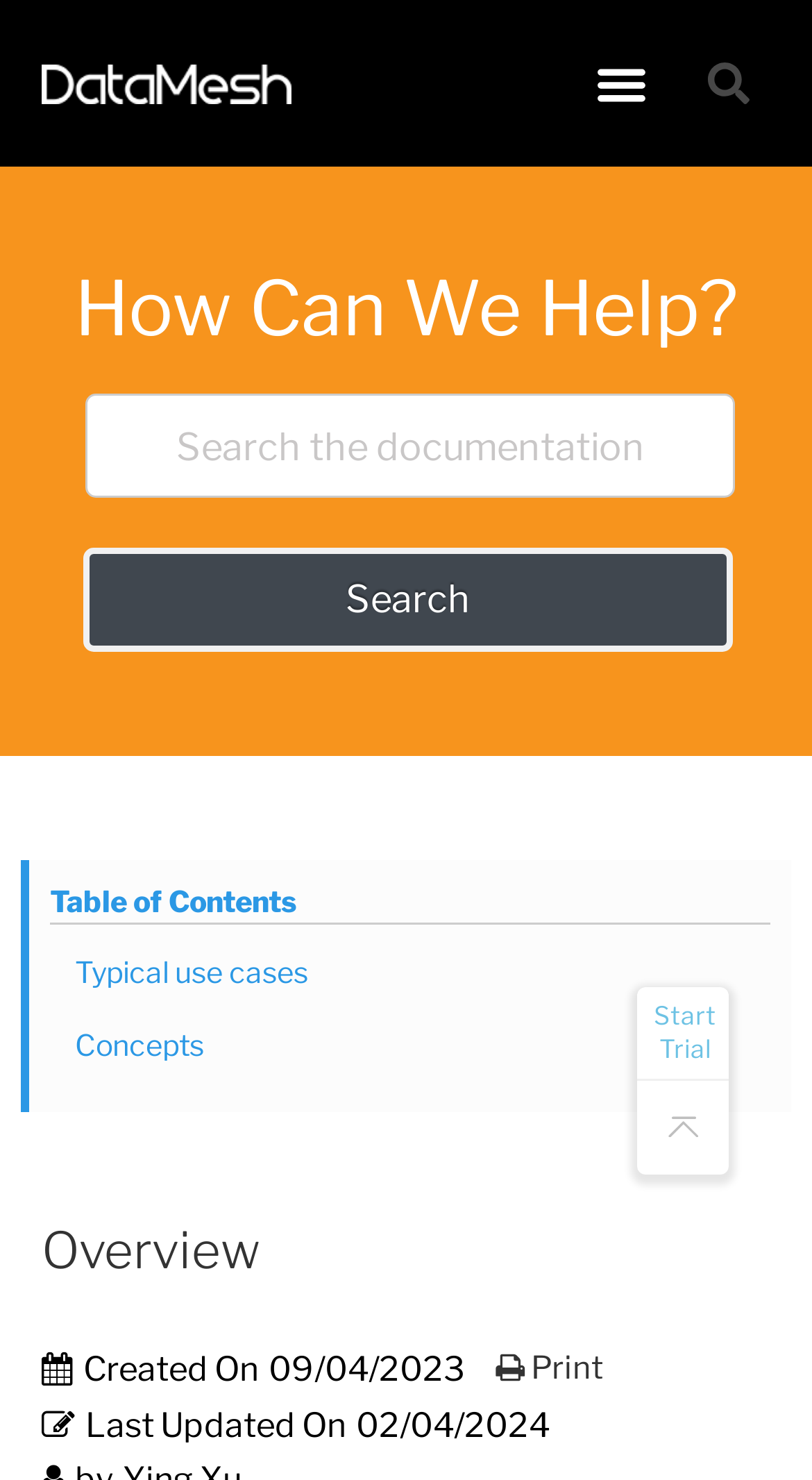What is the text on the top-left corner of the webpage?
Use the image to answer the question with a single word or phrase.

Overview | DataMesh